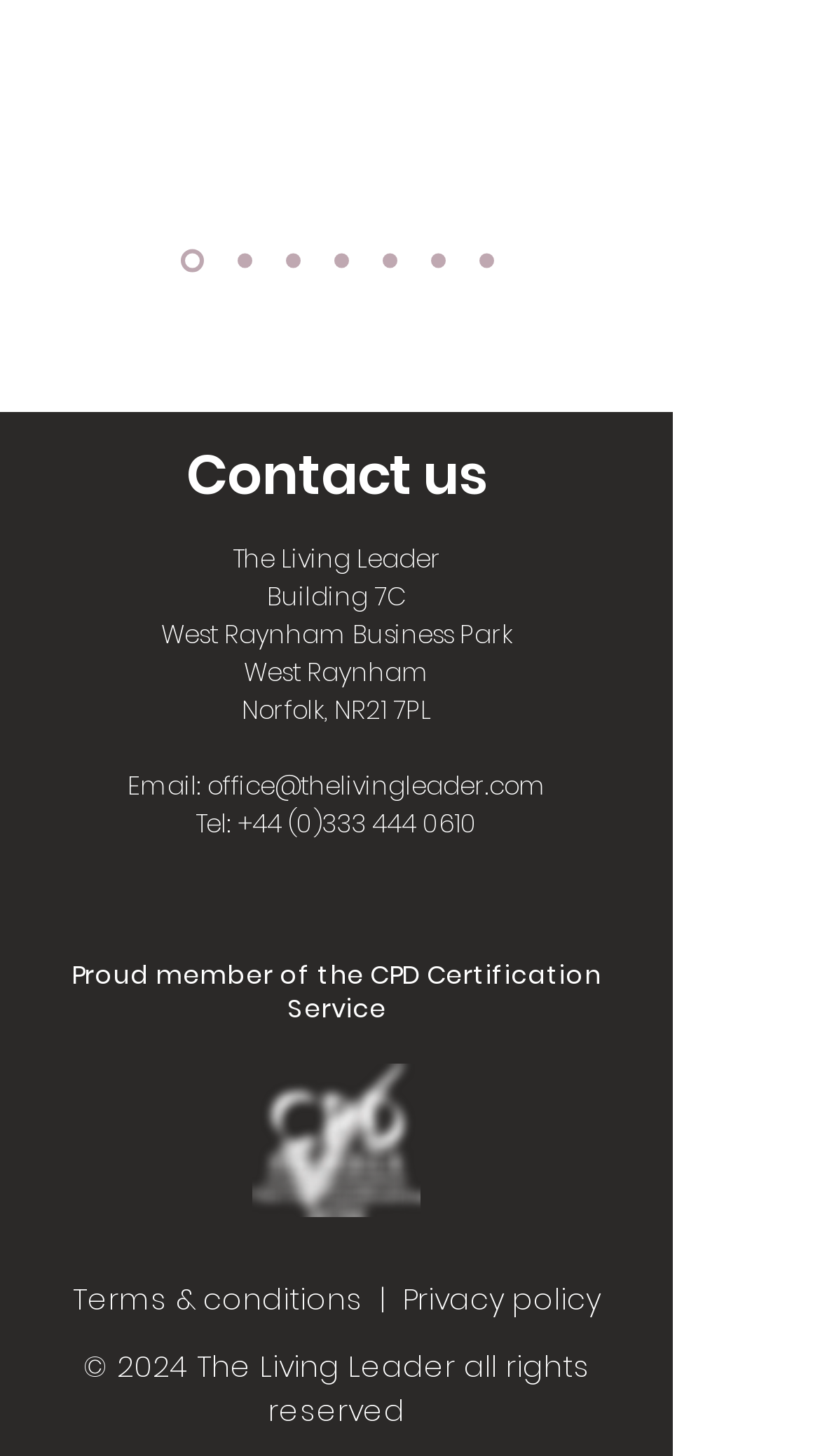Please find the bounding box coordinates of the section that needs to be clicked to achieve this instruction: "Click on Steve Back MRH".

[0.219, 0.171, 0.247, 0.186]